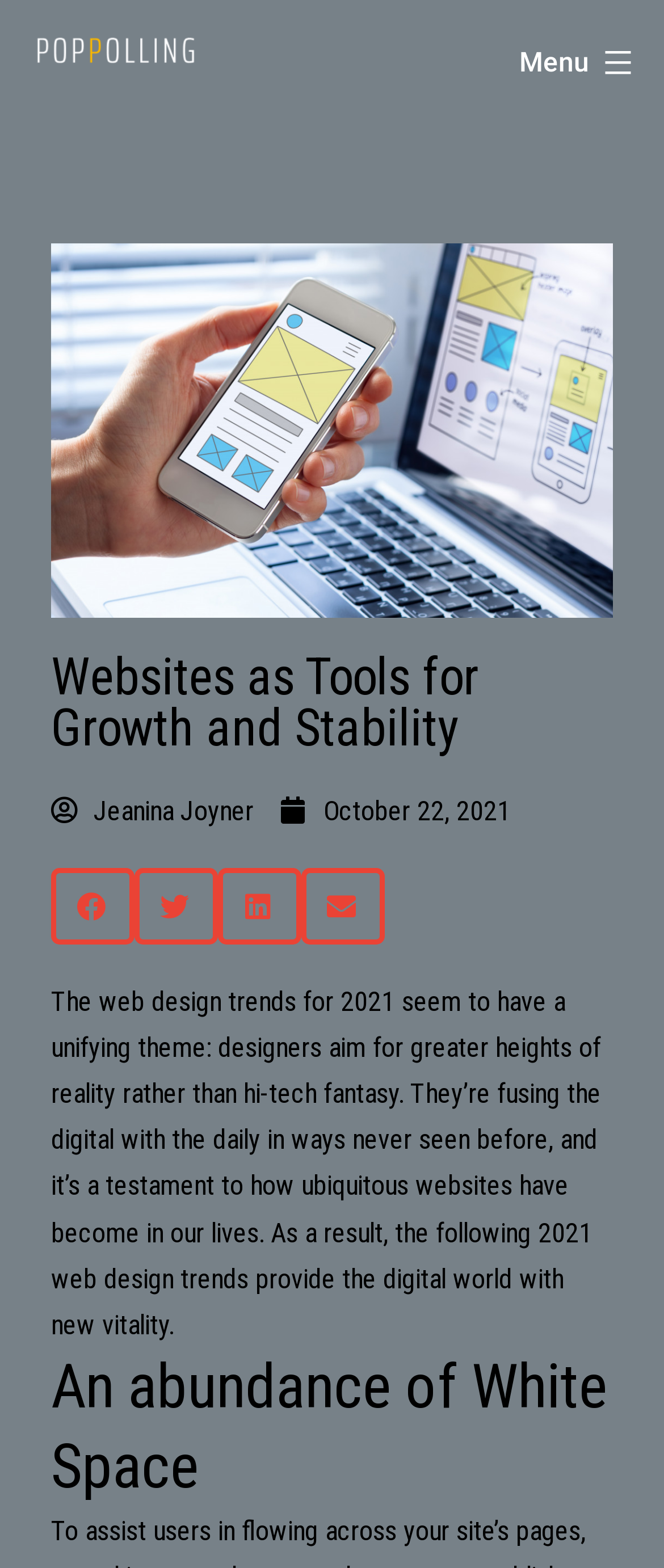Identify the bounding box coordinates of the area that should be clicked in order to complete the given instruction: "Explore the website design layout". The bounding box coordinates should be four float numbers between 0 and 1, i.e., [left, top, right, bottom].

[0.077, 0.155, 0.923, 0.393]